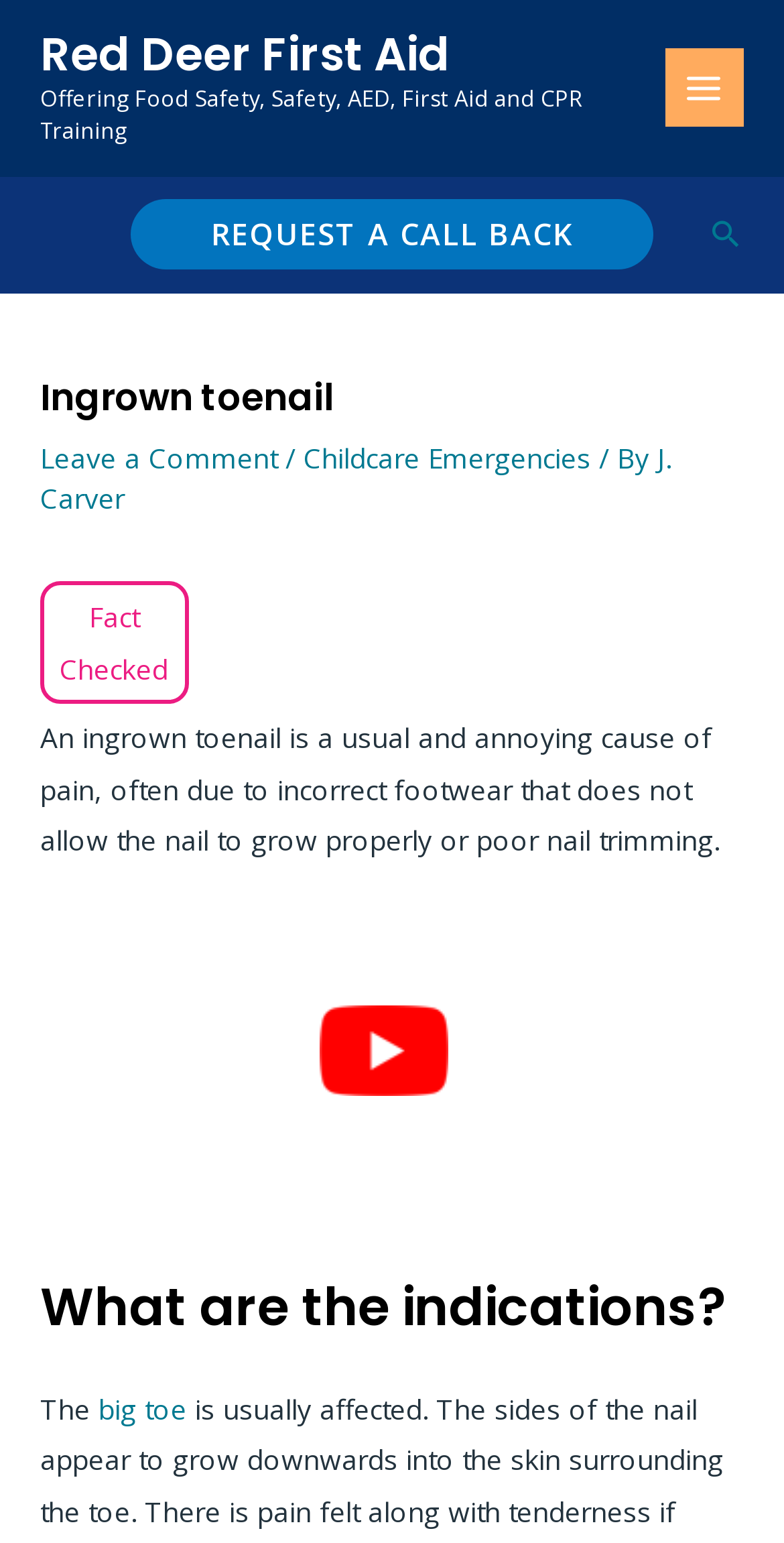Please find the bounding box coordinates of the element that needs to be clicked to perform the following instruction: "Click the 'MAIN MENU' button". The bounding box coordinates should be four float numbers between 0 and 1, represented as [left, top, right, bottom].

[0.848, 0.032, 0.949, 0.083]